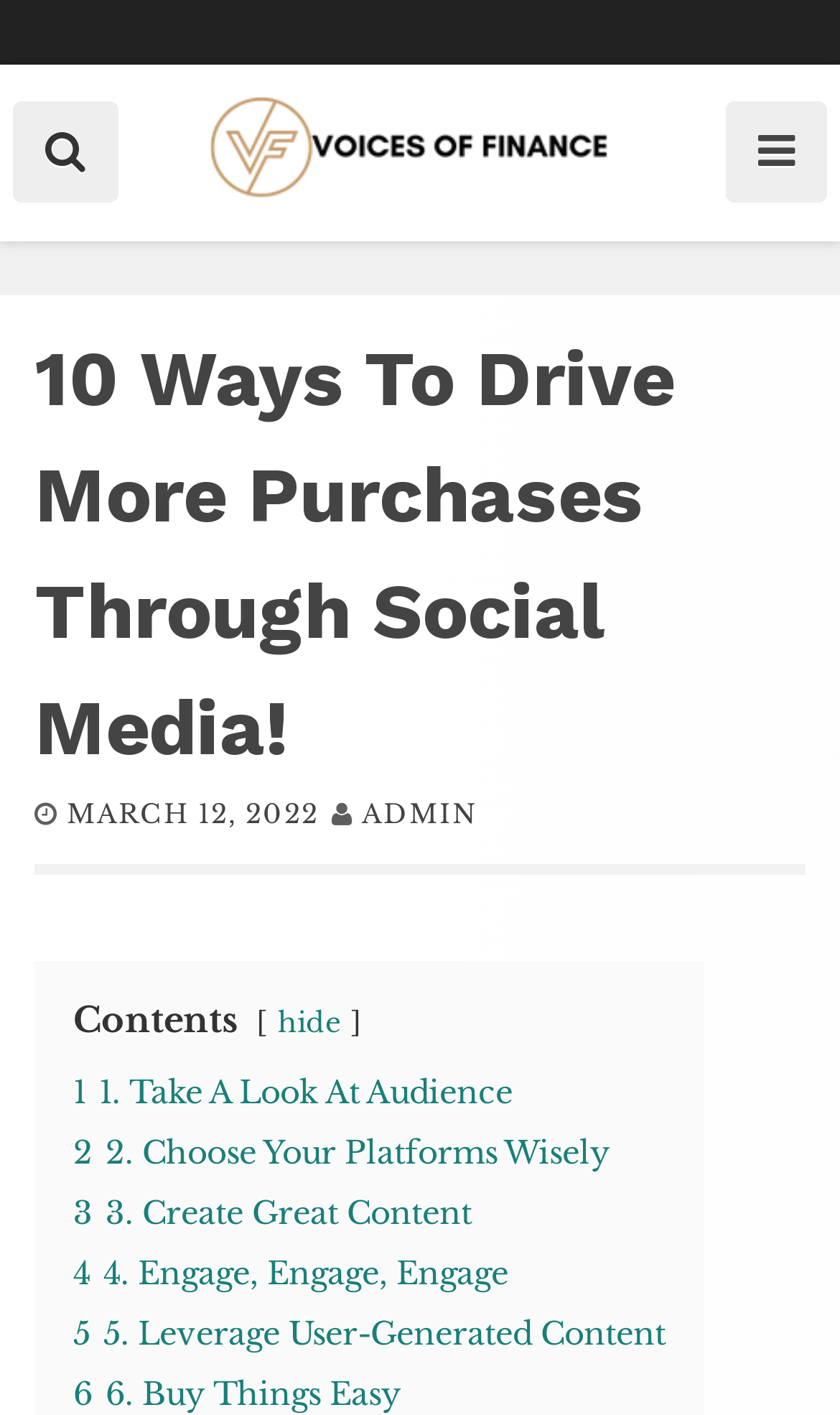Locate the bounding box coordinates of the area that needs to be clicked to fulfill the following instruction: "Click the 3 3. Create Great Content link". The coordinates should be in the format of four float numbers between 0 and 1, namely [left, top, right, bottom].

[0.087, 0.844, 0.562, 0.872]